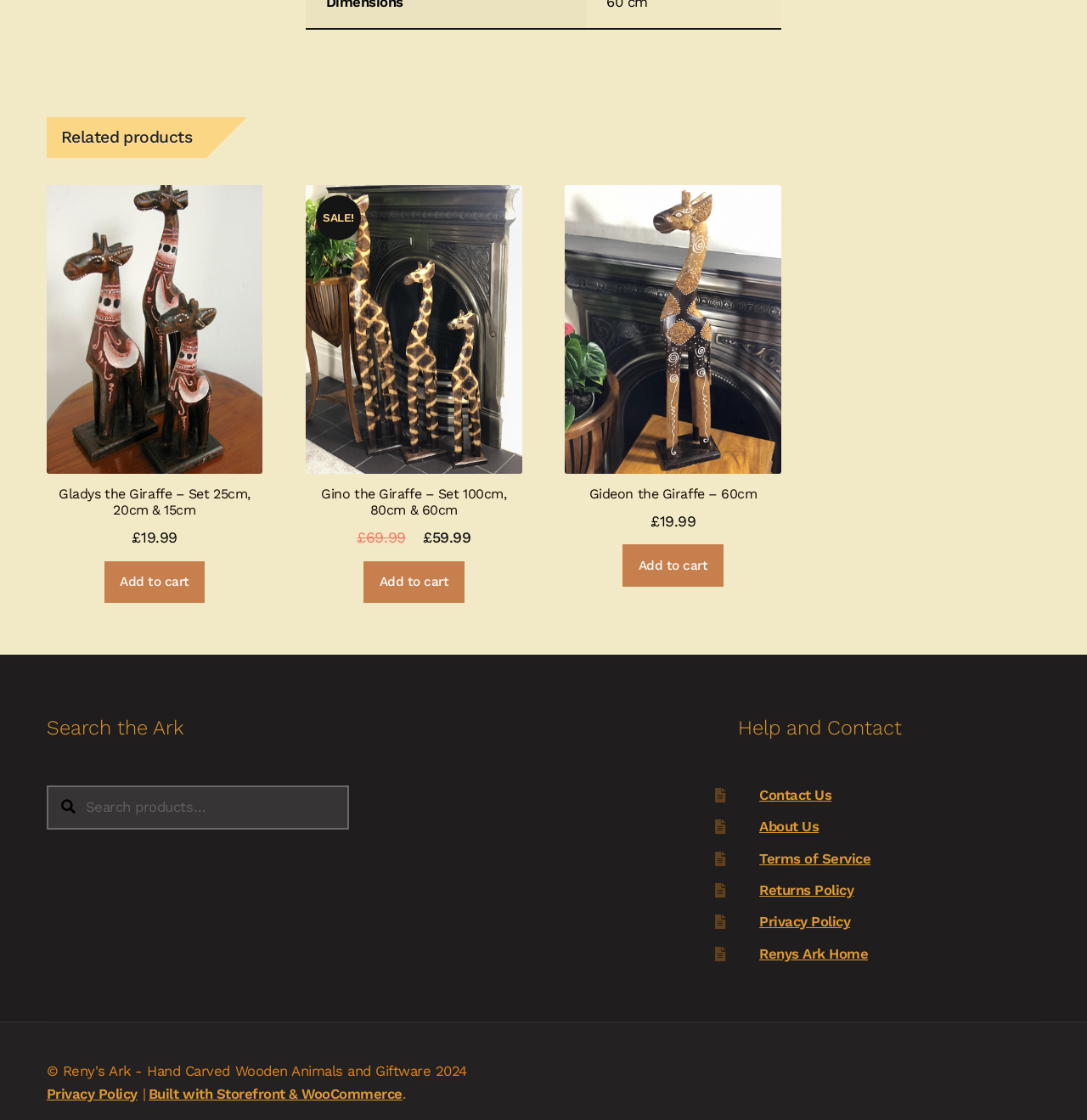Identify the coordinates of the bounding box for the element described below: "Built with Storefront & WooCommerce". Return the coordinates as four float numbers between 0 and 1: [left, top, right, bottom].

[0.137, 0.969, 0.37, 0.984]